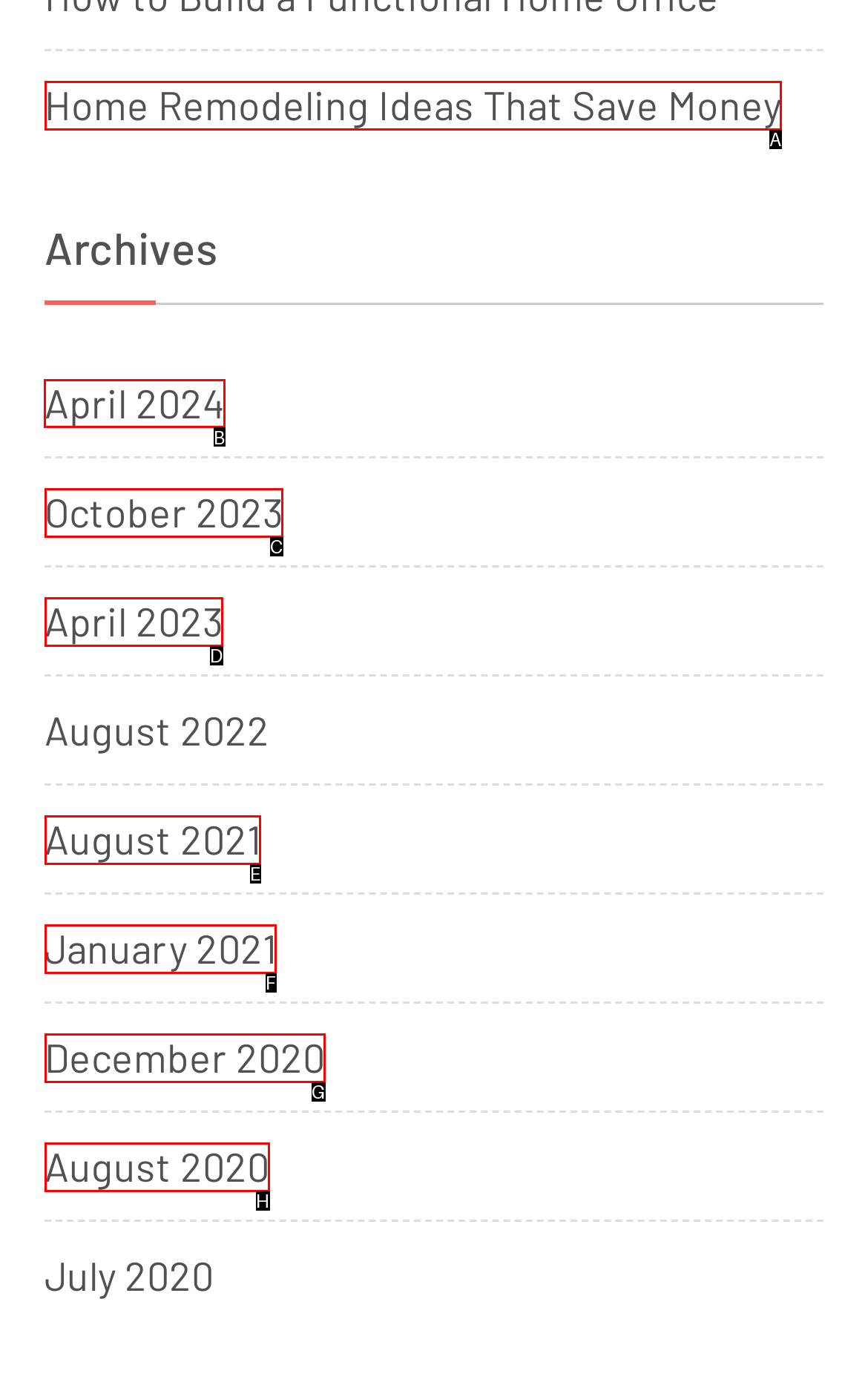Identify which HTML element should be clicked to fulfill this instruction: visit April 2024 posts Reply with the correct option's letter.

B